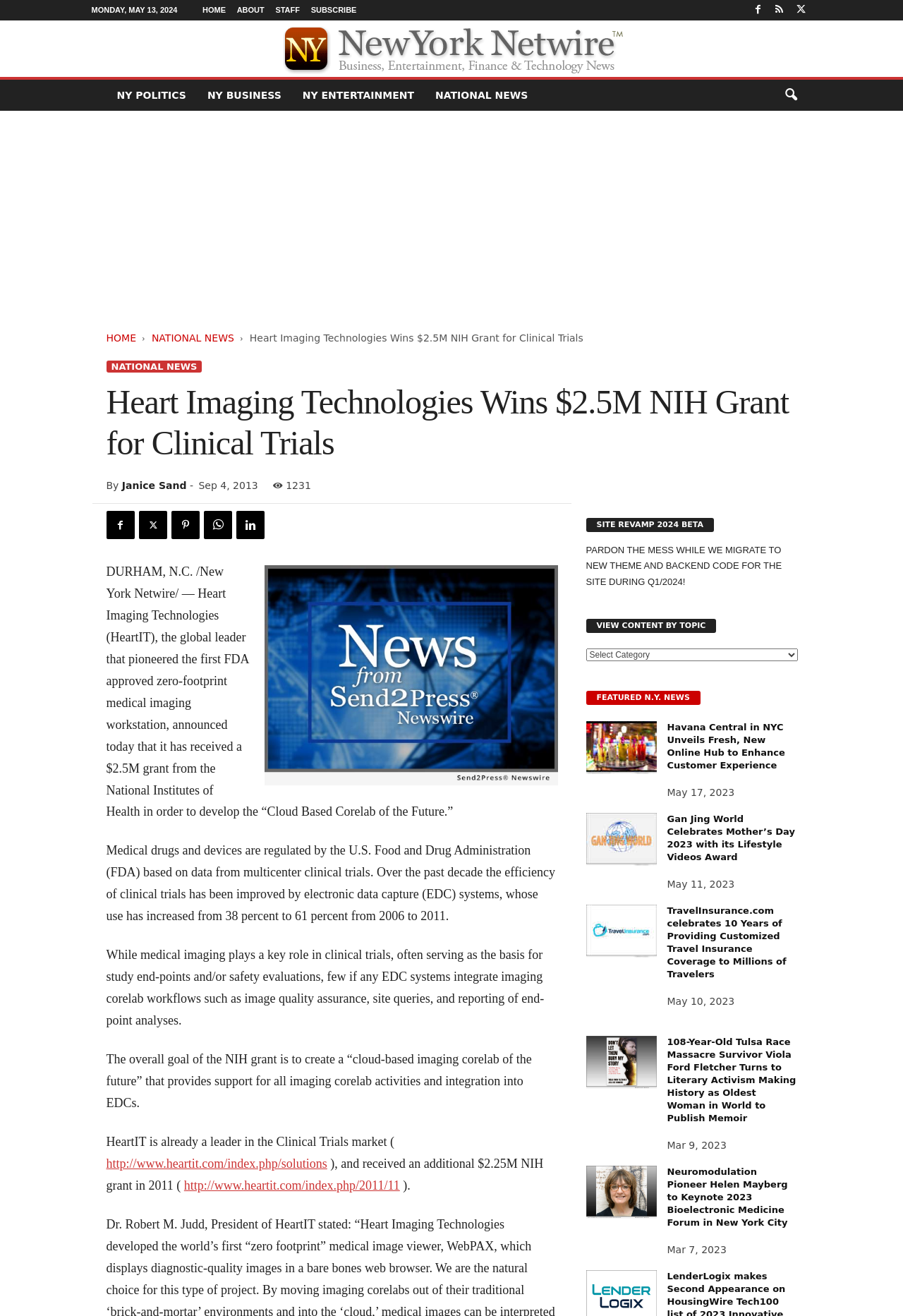Locate the bounding box of the UI element with the following description: "New York Netwire".

[0.0, 0.016, 1.0, 0.058]